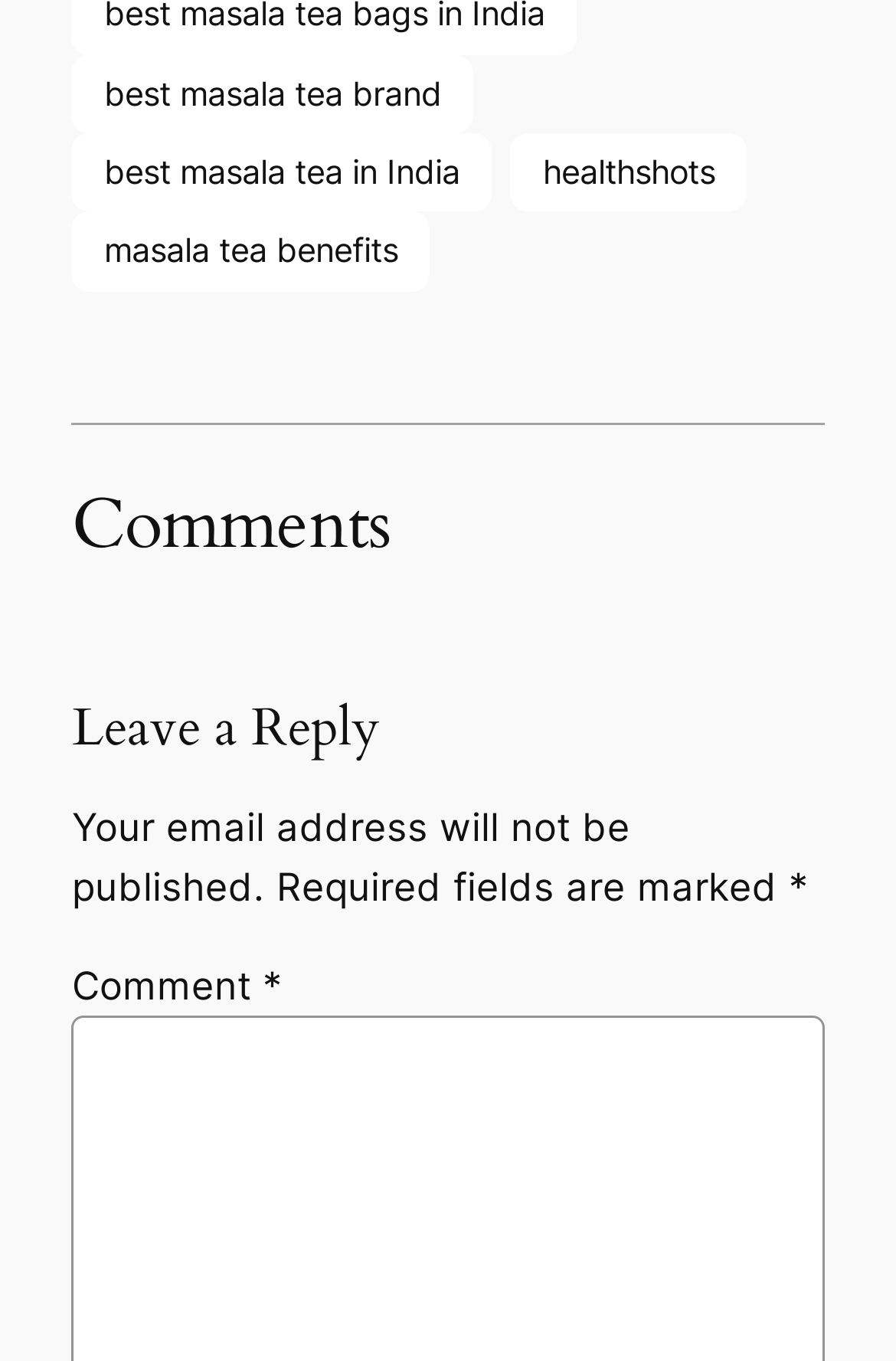Answer the following inquiry with a single word or phrase:
What is the purpose of the section below the separator?

Leave a comment